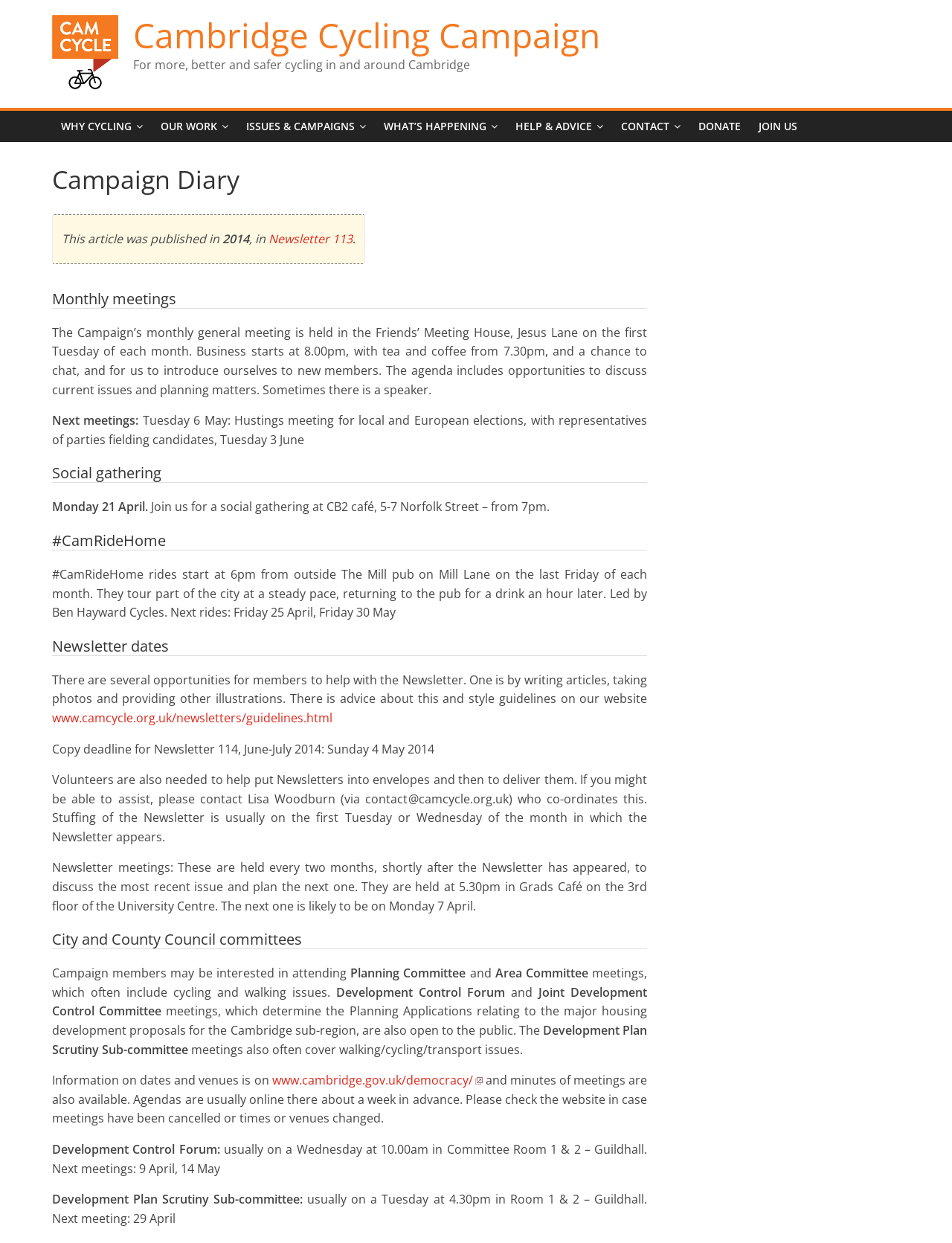Using the provided element description, identify the bounding box coordinates as (top-left x, top-left y, bottom-right x, bottom-right y). Ensure all values are between 0 and 1. Description: Help & Advice

[0.532, 0.089, 0.643, 0.115]